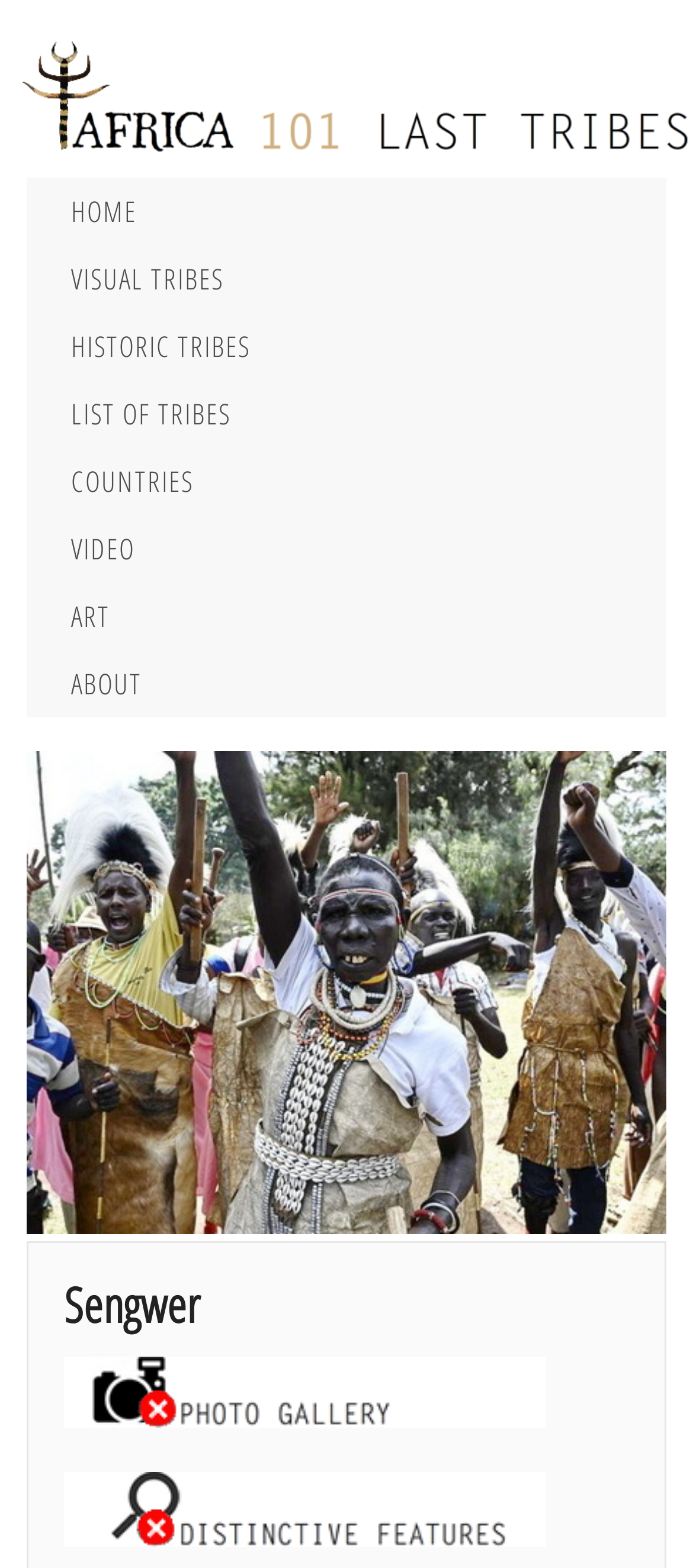Give a detailed explanation of the elements present on the webpage.

The webpage is about the Sengwer people, one of the last tribes in Africa. At the top of the page, there is a horizontal navigation menu with 8 links: HOME, VISUAL TRIBES, HISTORIC TRIBES, LIST OF TRIBES, COUNTRIES, VIDEO, ART, and ABOUT. These links are evenly spaced and take up most of the width of the page.

Below the navigation menu, there is a large image of the Sengwer people, which takes up most of the page's width and about a third of its height. 

Underneath the image, there is a heading that reads "Sengwer". This heading is centered and takes up about a quarter of the page's width.

At the very bottom of the page, there is another image, which is smaller than the first one and takes up about half of the page's width.